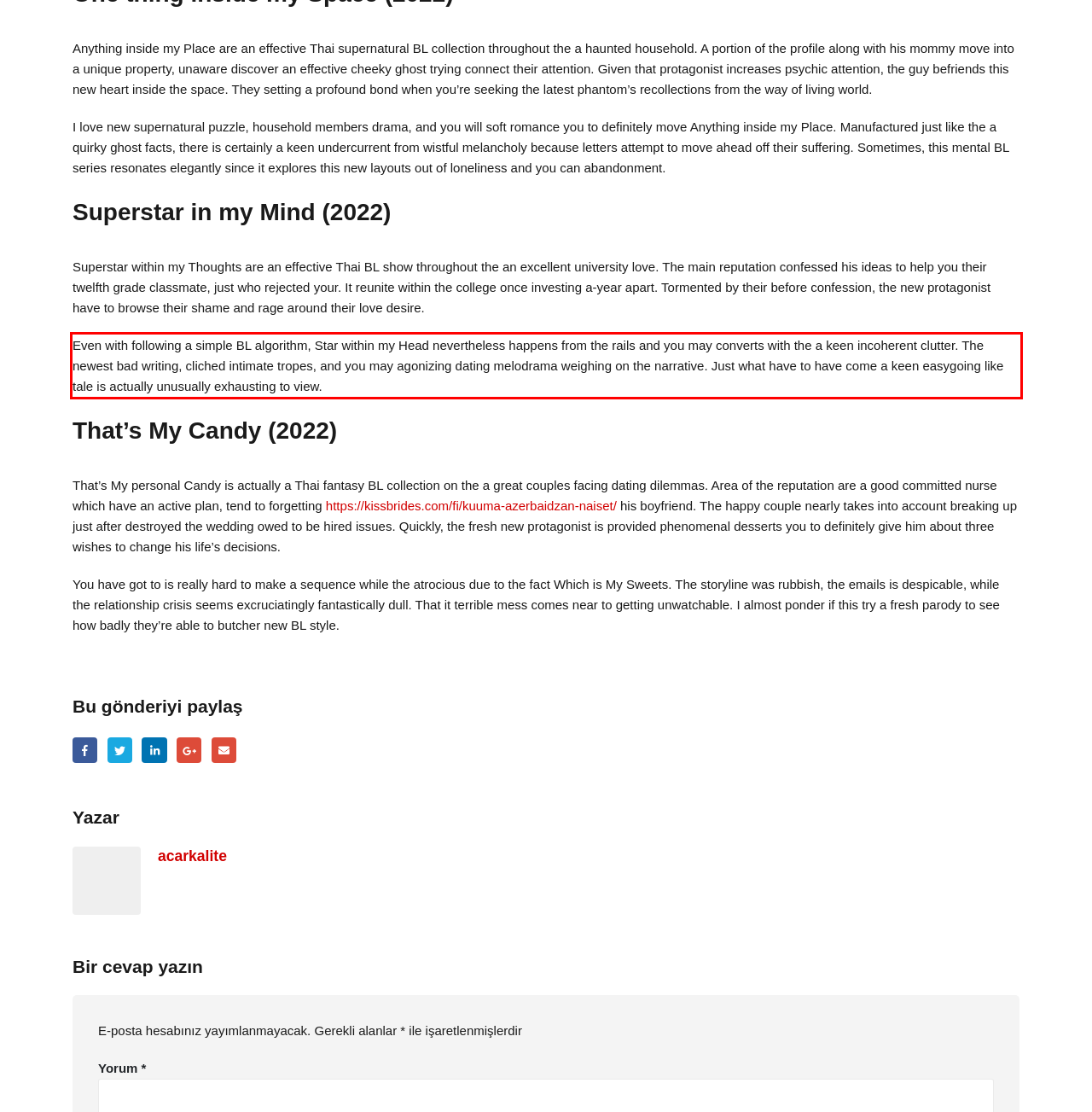Please use OCR to extract the text content from the red bounding box in the provided webpage screenshot.

Even with following a simple BL algorithm, Star within my Head nevertheless happens from the rails and you may converts with the a keen incoherent clutter. The newest bad writing, cliched intimate tropes, and you may agonizing dating melodrama weighing on the narrative. Just what have to have come a keen easygoing like tale is actually unusually exhausting to view.